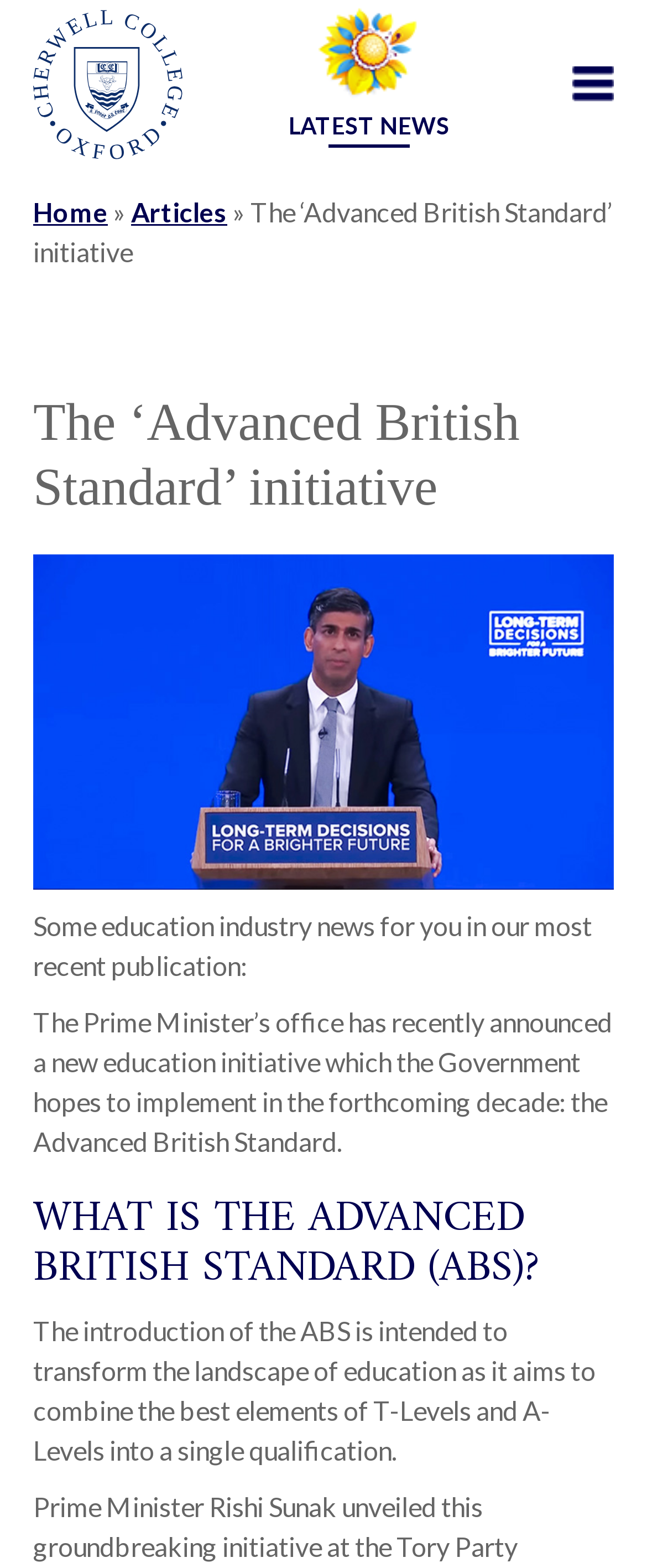What is the relationship between the Advanced British Standard and T-Levels and A-Levels?
Refer to the image and offer an in-depth and detailed answer to the question.

The answer can be found in the paragraph that starts with 'The introduction of the ABS is intended to...' and continues with '...transform the landscape of education as it aims to combine the best elements of T-Levels and A-Levels into a single qualification.'